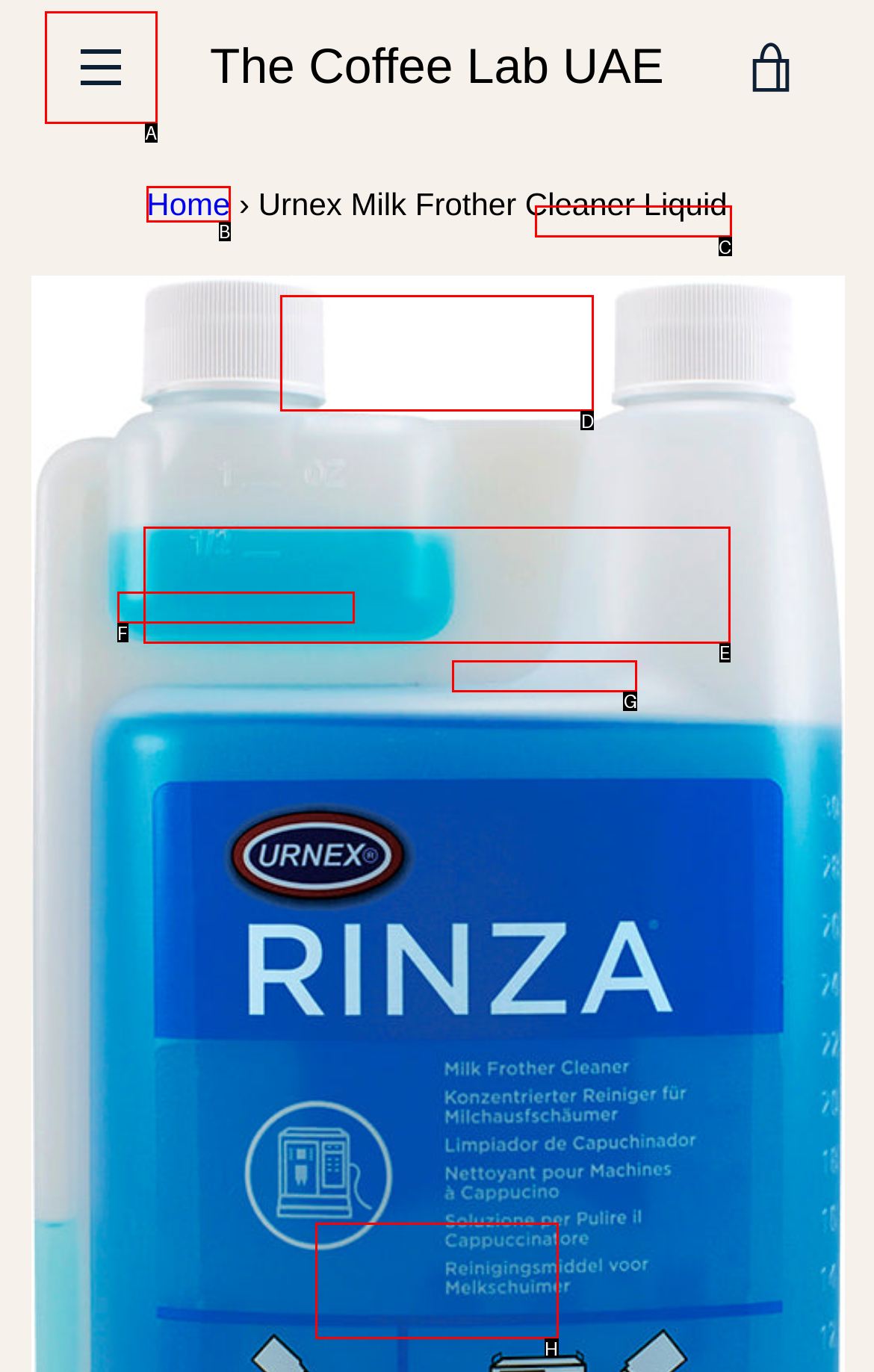Identify the appropriate choice to fulfill this task: Contact us
Respond with the letter corresponding to the correct option.

C